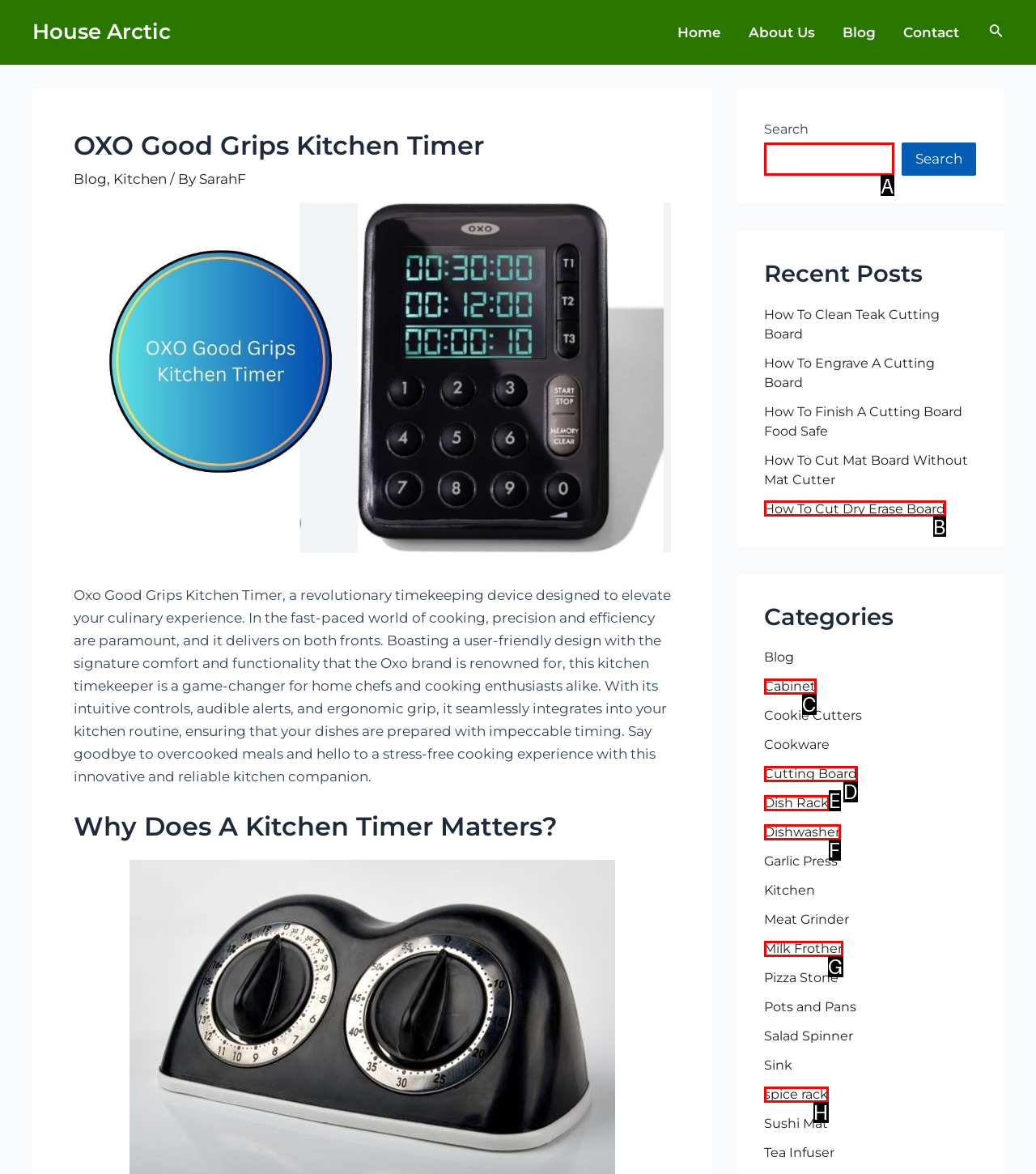Determine the UI element that matches the description: Cabinet
Answer with the letter from the given choices.

C